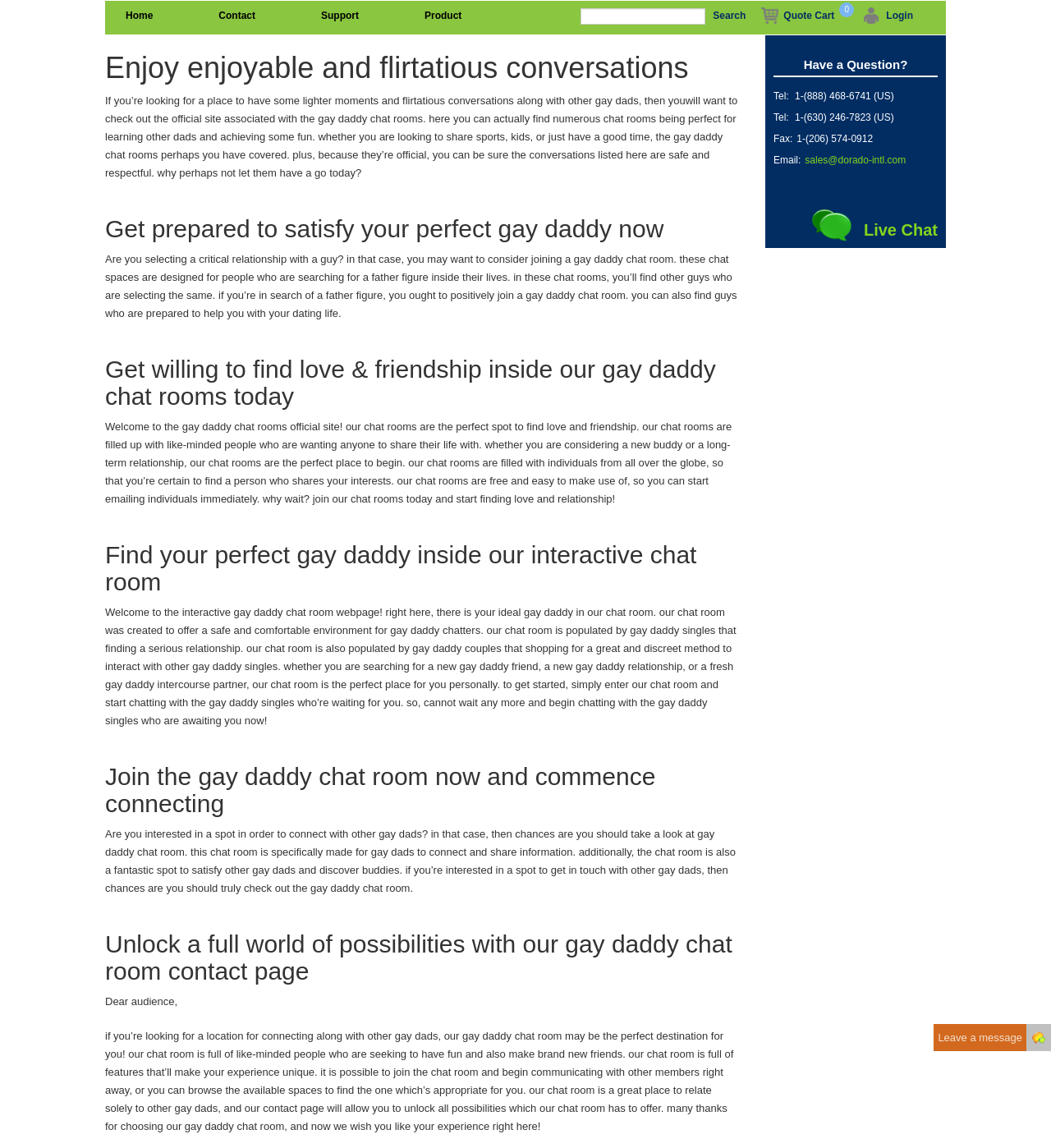Please specify the bounding box coordinates of the clickable region to carry out the following instruction: "Contact us via email". The coordinates should be four float numbers between 0 and 1, in the format [left, top, right, bottom].

[0.766, 0.134, 0.862, 0.144]